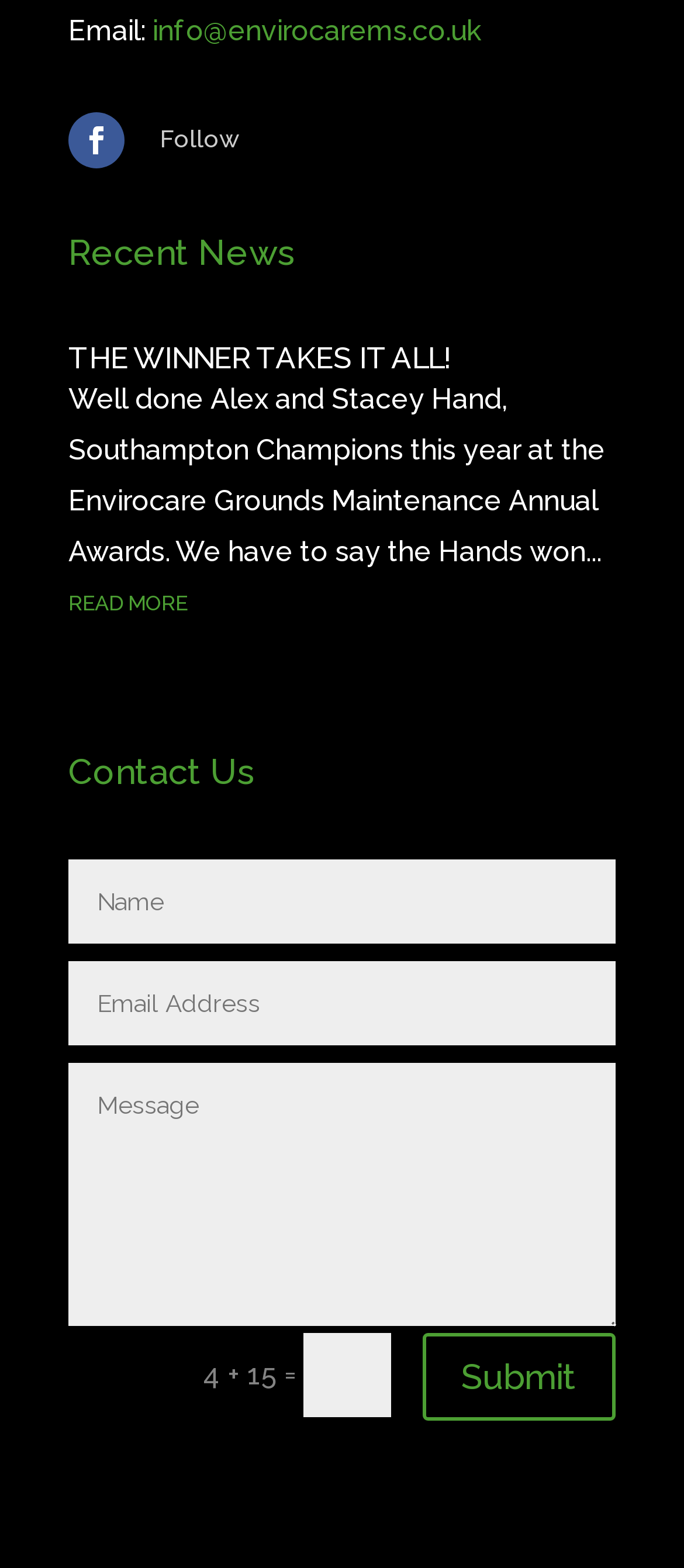Please identify the bounding box coordinates of the clickable area that will fulfill the following instruction: "Submit the form". The coordinates should be in the format of four float numbers between 0 and 1, i.e., [left, top, right, bottom].

[0.618, 0.851, 0.9, 0.907]